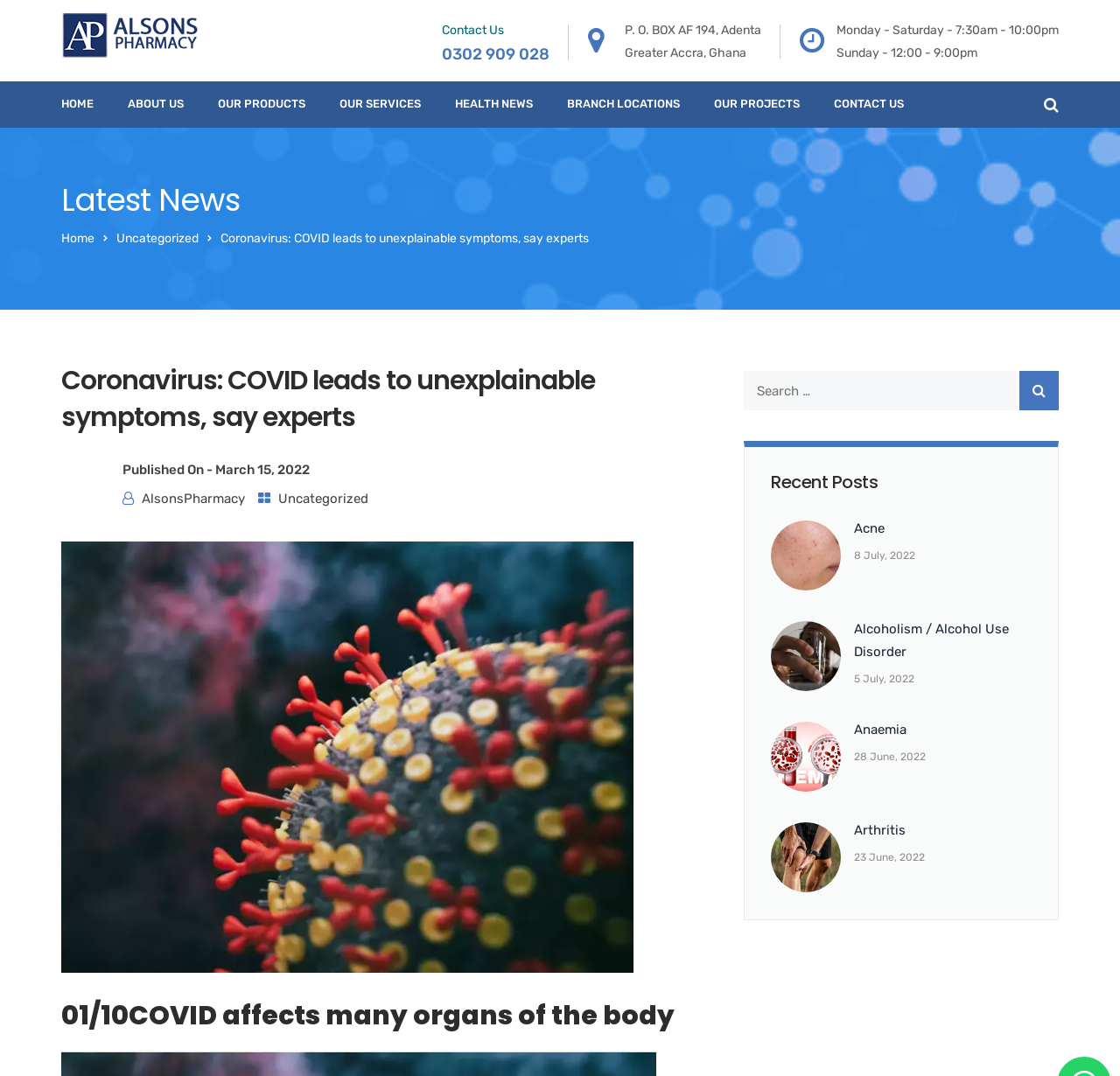How many recent posts are listed on the webpage?
Provide a well-explained and detailed answer to the question.

The recent posts section is located at the bottom of the webpage and lists four recent posts, which are 'Acne', 'Alcoholism / Alcohol Use Disorder', 'Anaemia', and 'Arthritis'.